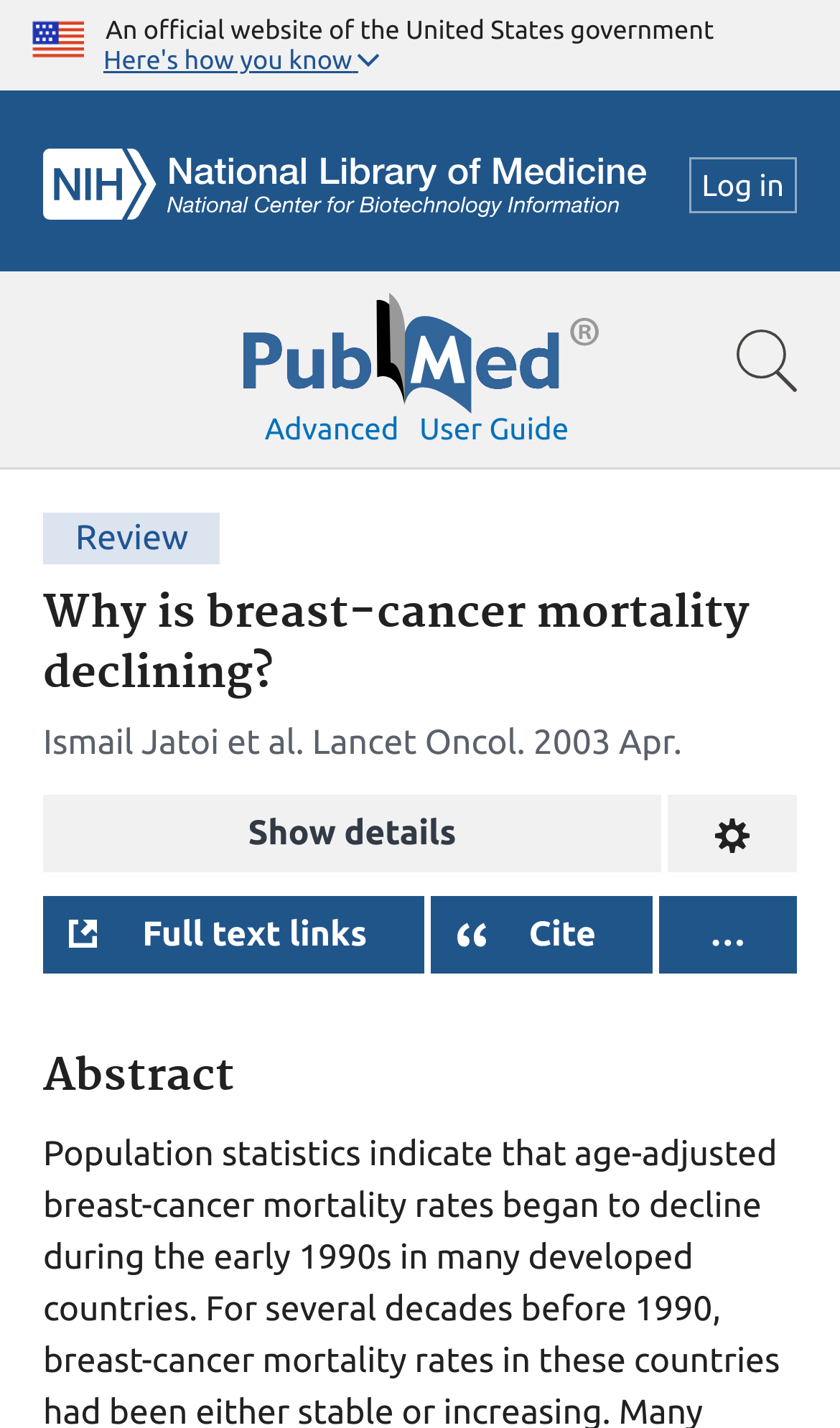Summarize the webpage in an elaborate manner.

The webpage appears to be a scientific article page from PubMed, a government website. At the top, there is a U.S. flag icon and a text stating "An official website of the United States government". Below this, there is a button labeled "Here's how you know" and an NCBI logo.

On the top-right corner, there is a log-in link. Below the top section, there is a search bar that spans the entire width of the page. Within the search bar, there are links to PubMed Logo, "Show search bar", "Advanced", and "User guide".

The main content of the page is divided into sections. The first section has a heading "Why is breast-cancer mortality declining?" followed by the authors' names, publication details, and a "Show details" button. There are also buttons to change the format and access full-text links.

Below this section, there are three buttons: "Full text links", "Cite", and an ellipsis ("…"). The "Cite" button has a dropdown menu with citation text in different styles.

The final section is labeled "Abstract", which likely contains a summary of the article.